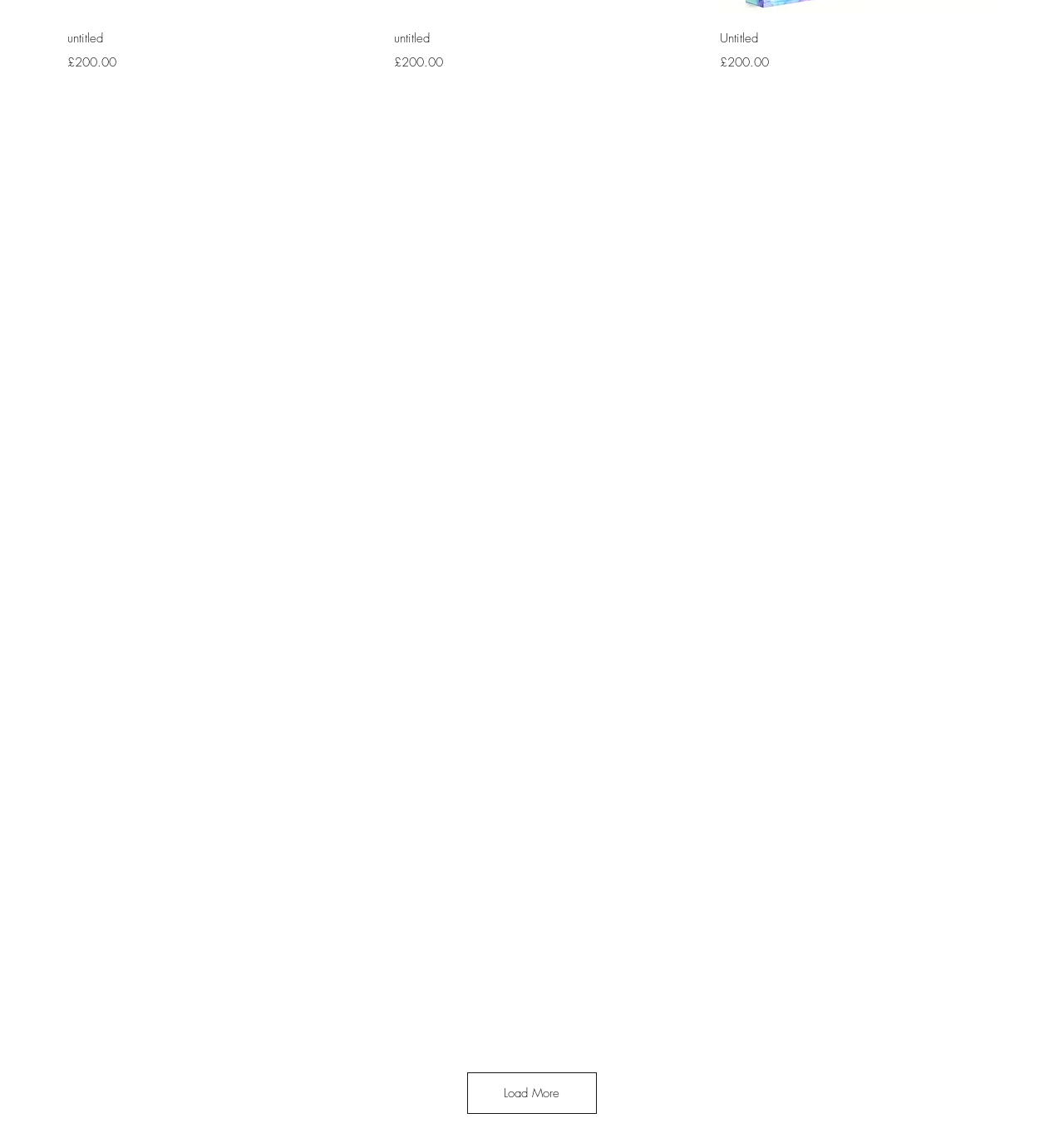Identify the bounding box coordinates of the region that should be clicked to execute the following instruction: "View Aerglo details".

[0.063, 0.524, 0.323, 0.847]